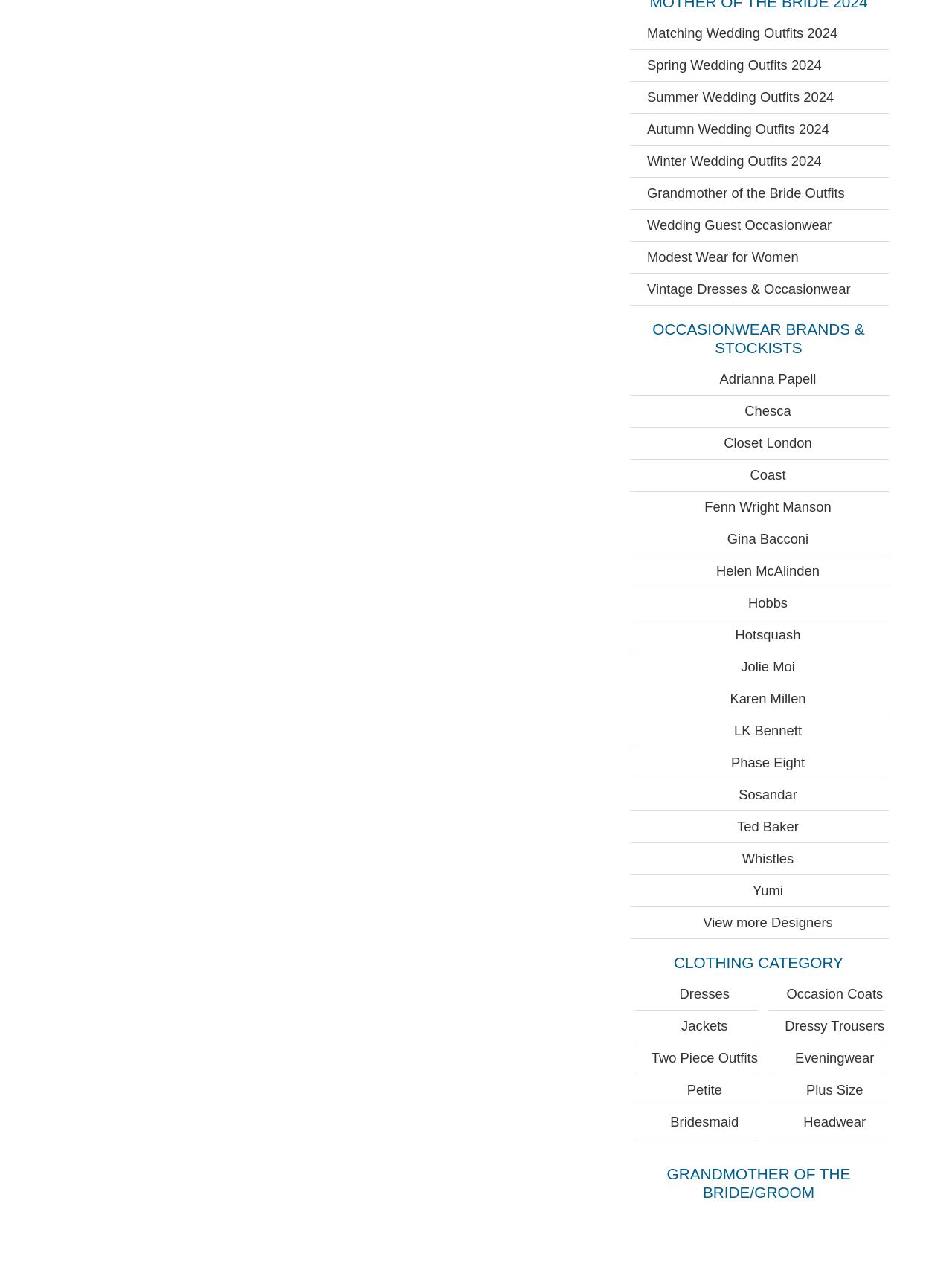Respond with a single word or phrase for the following question: 
What type of occasionwear is mentioned for a specific family member?

Grandmother of the Bride